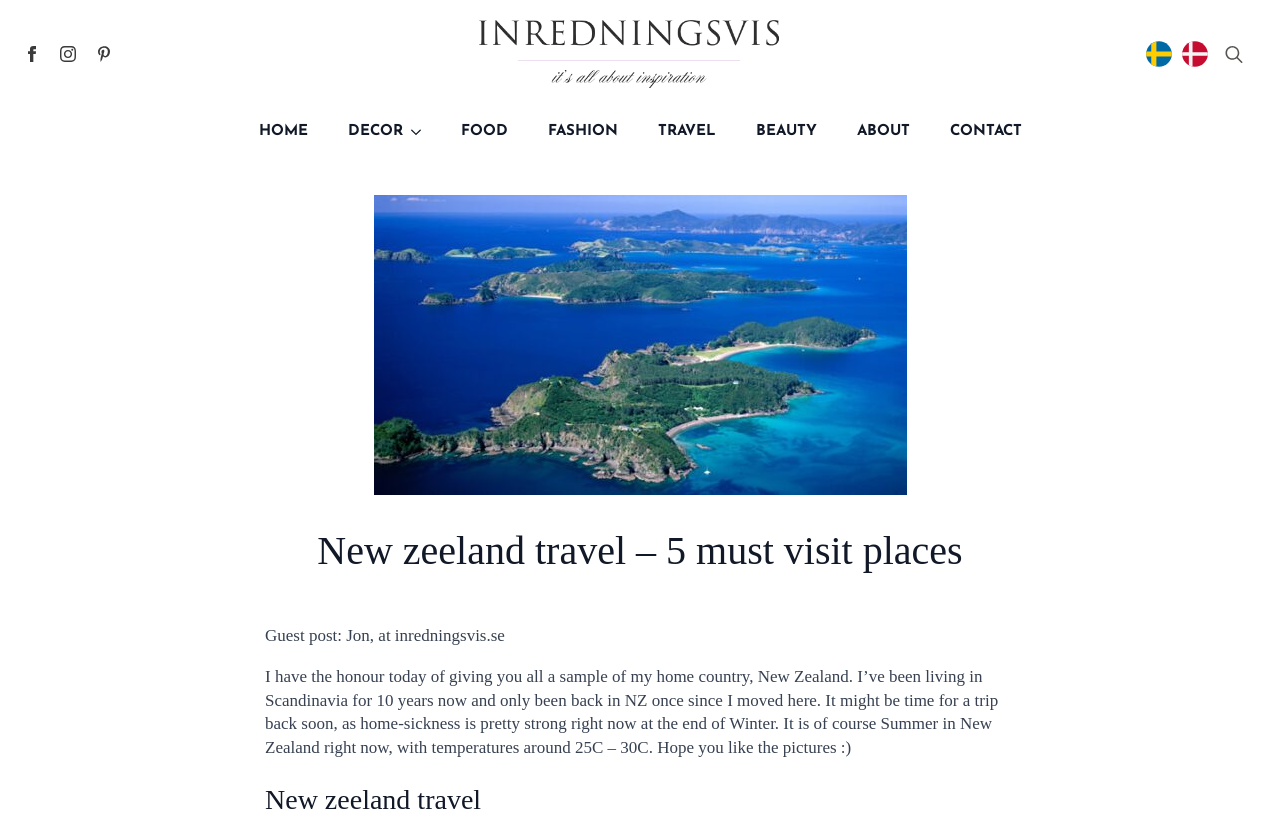Provide a short answer to the following question with just one word or phrase: How long has the author lived in Scandinavia?

10 years